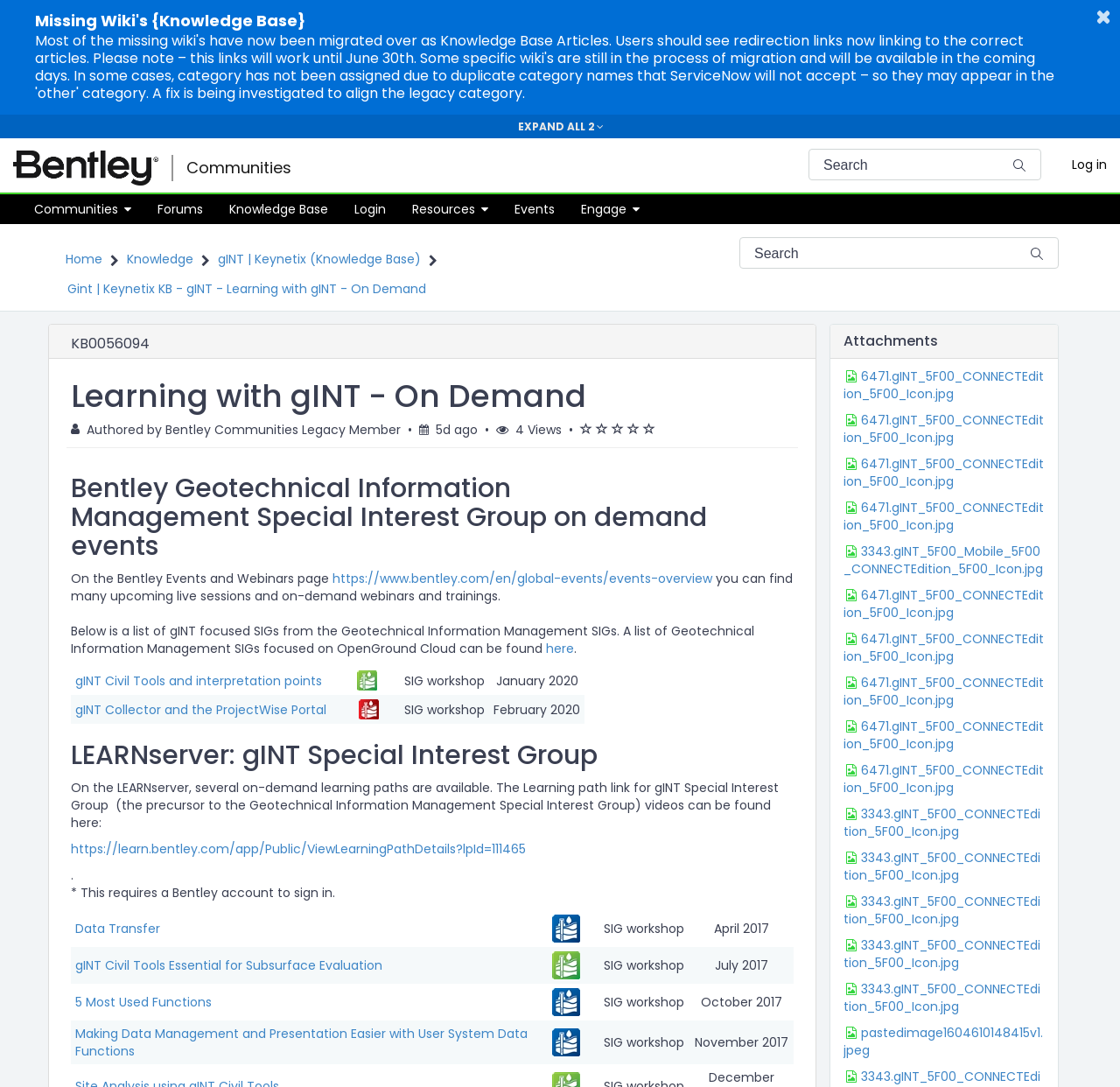Please provide a comprehensive response to the question based on the details in the image: What is the topic of the article?

The topic of the article can be found in the heading 'Bentley Geotechnical Information Management Special Interest Group on demand events'.